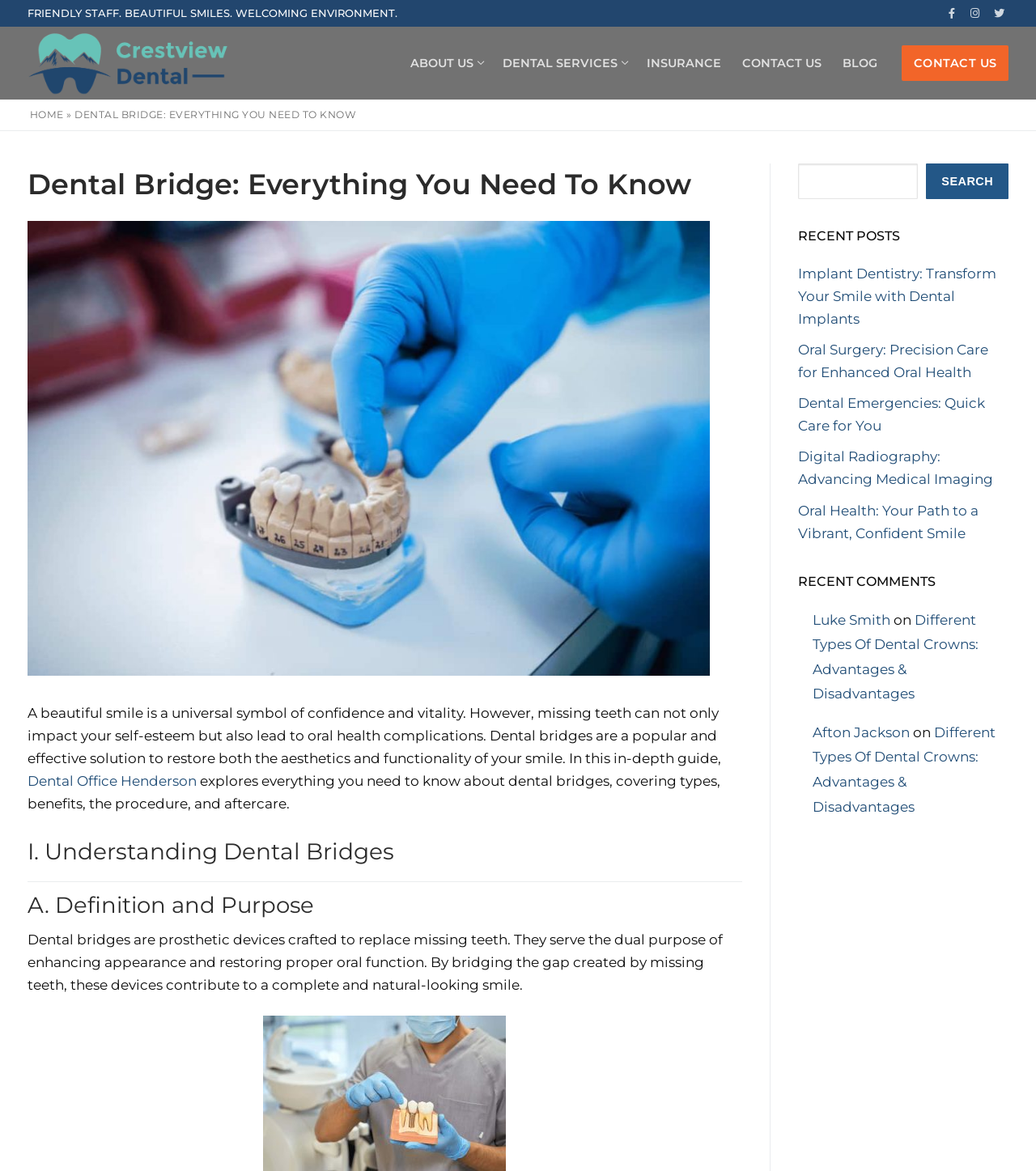Point out the bounding box coordinates of the section to click in order to follow this instruction: "Learn about dental bridges".

[0.027, 0.139, 0.716, 0.176]